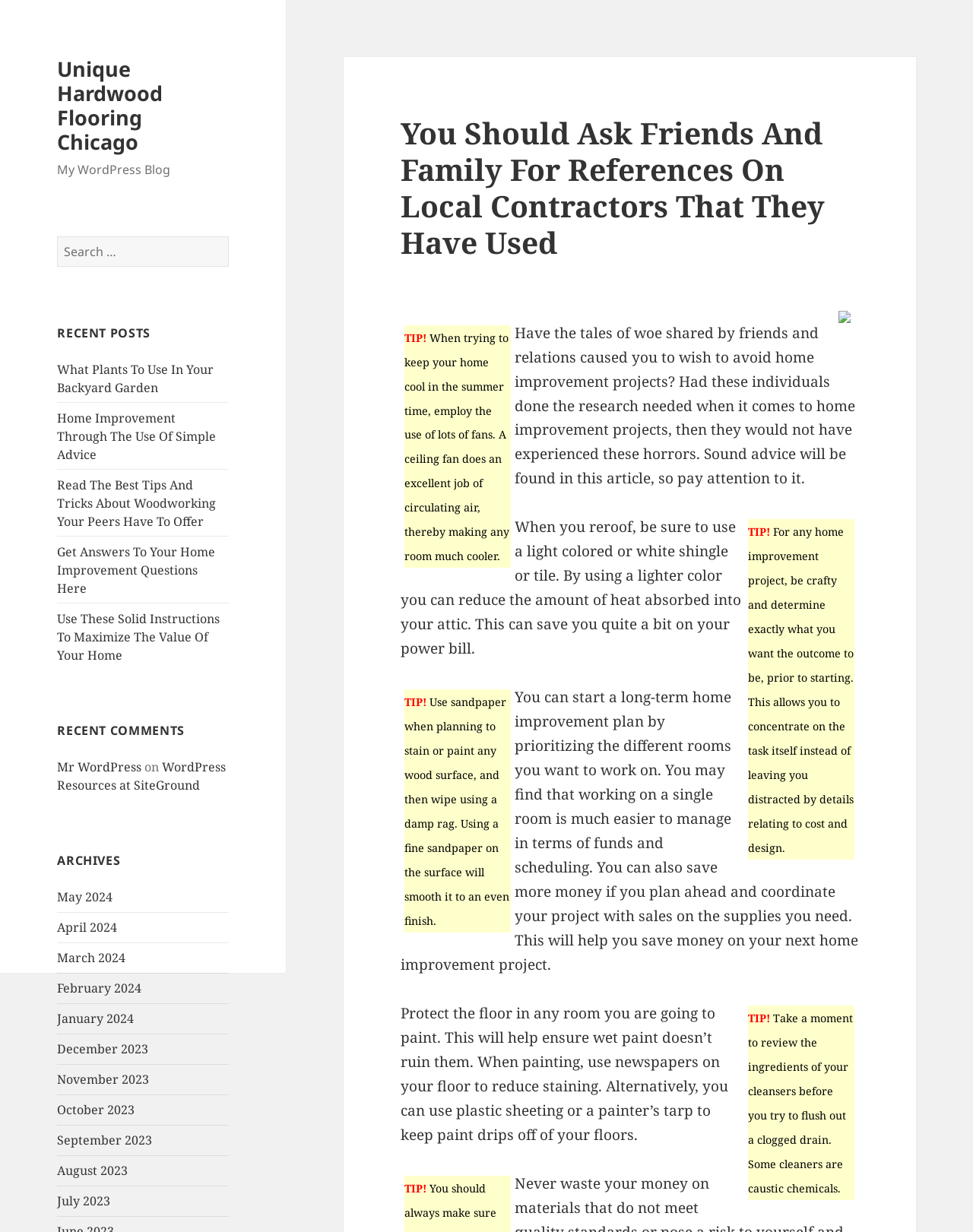Please extract and provide the main headline of the webpage.

You Should Ask Friends And Family For References On Local Contractors That They Have Used